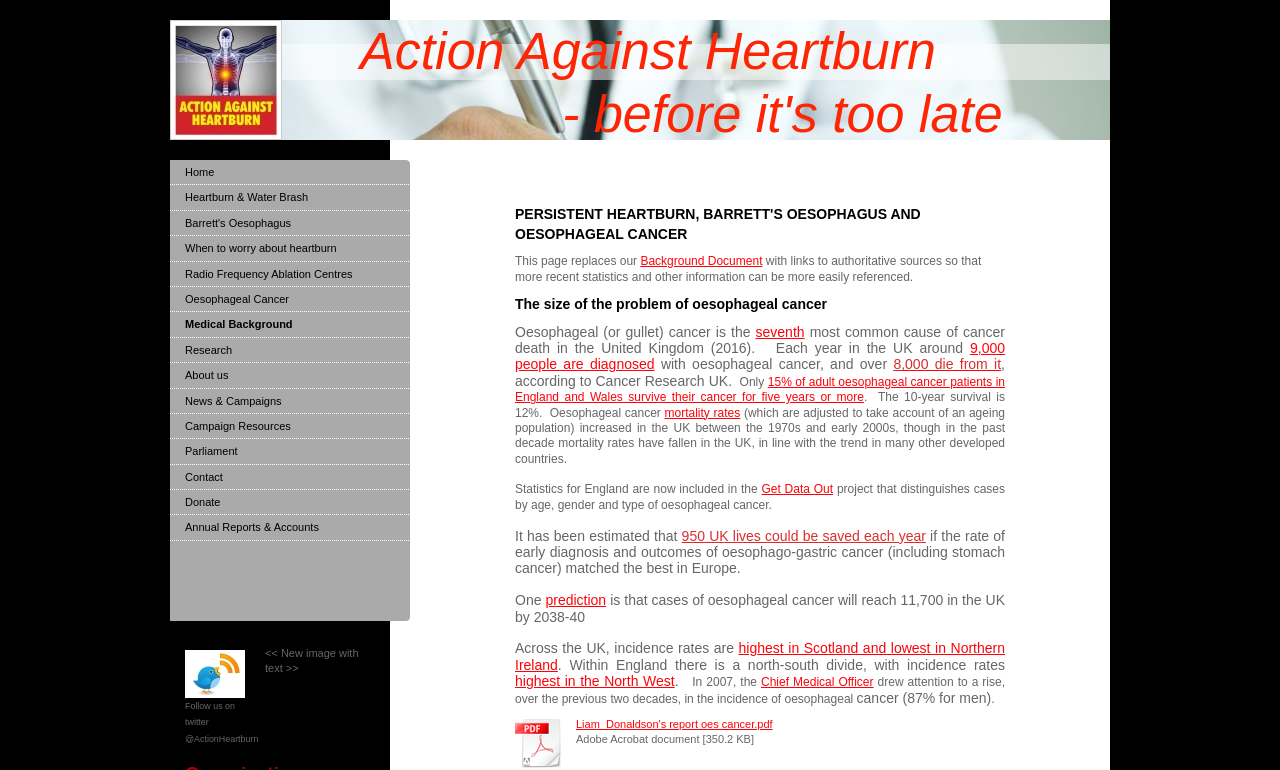Kindly respond to the following question with a single word or a brief phrase: 
What is the predicted number of oesophageal cancer cases in the UK by 2038-40?

11,700